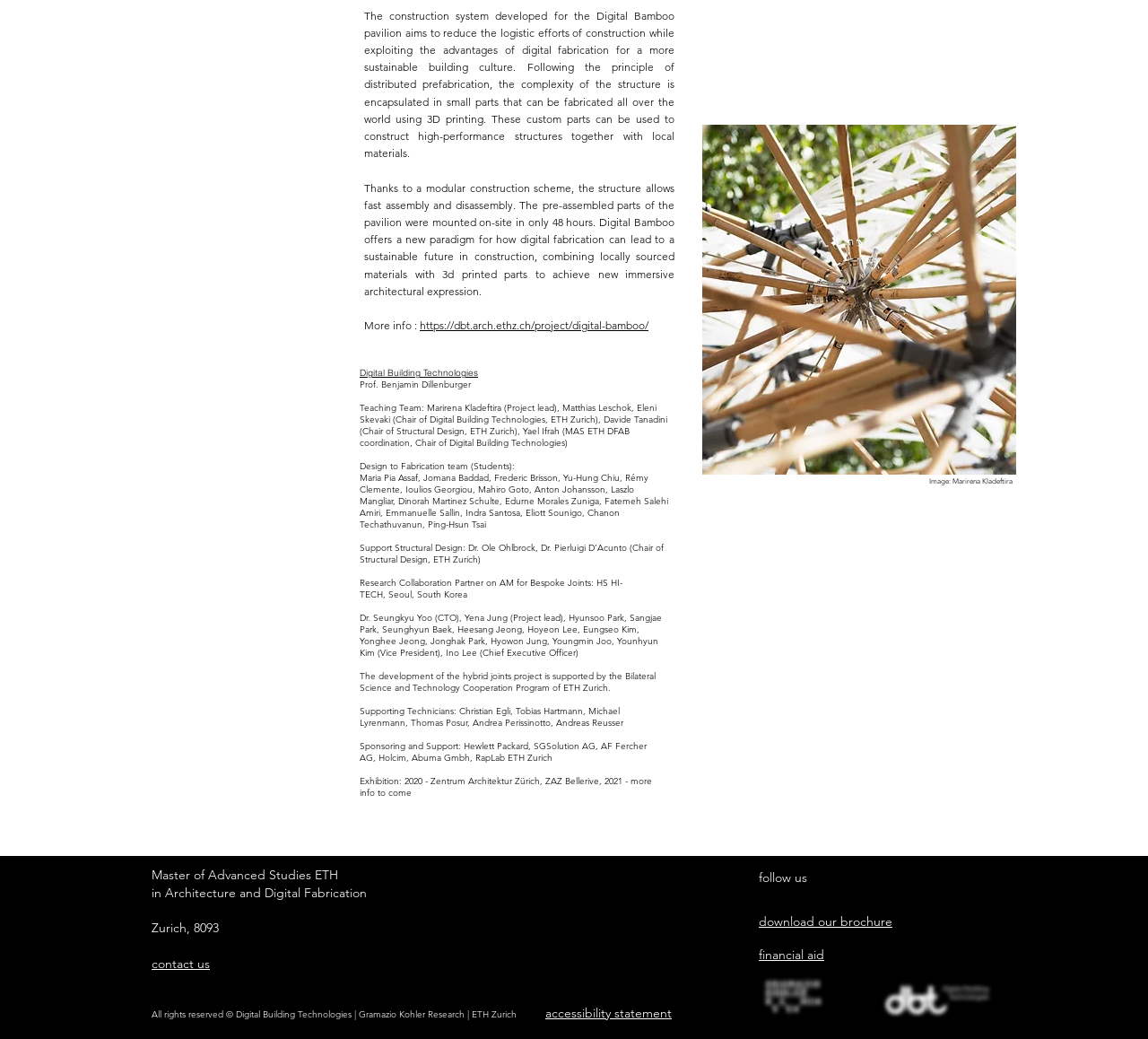Provide a one-word or brief phrase answer to the question:
Where was the exhibition of the Digital Bamboo pavilion held in 2020?

Zentrum Architektur Zürich, ZAZ Bellerive